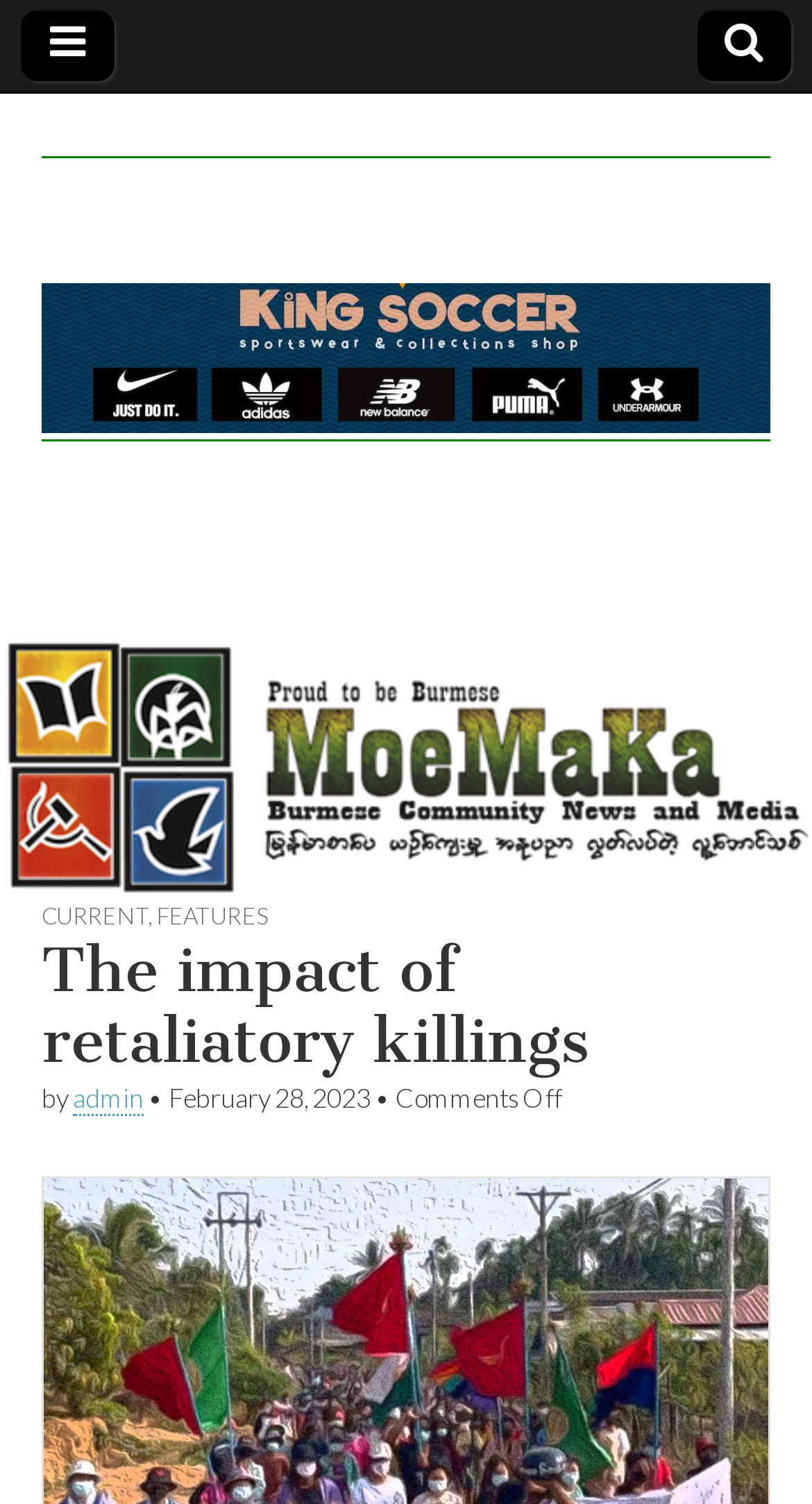Please provide a short answer using a single word or phrase for the question:
What is the date of the article 'The impact of retaliatory killings'?

February 28, 2023